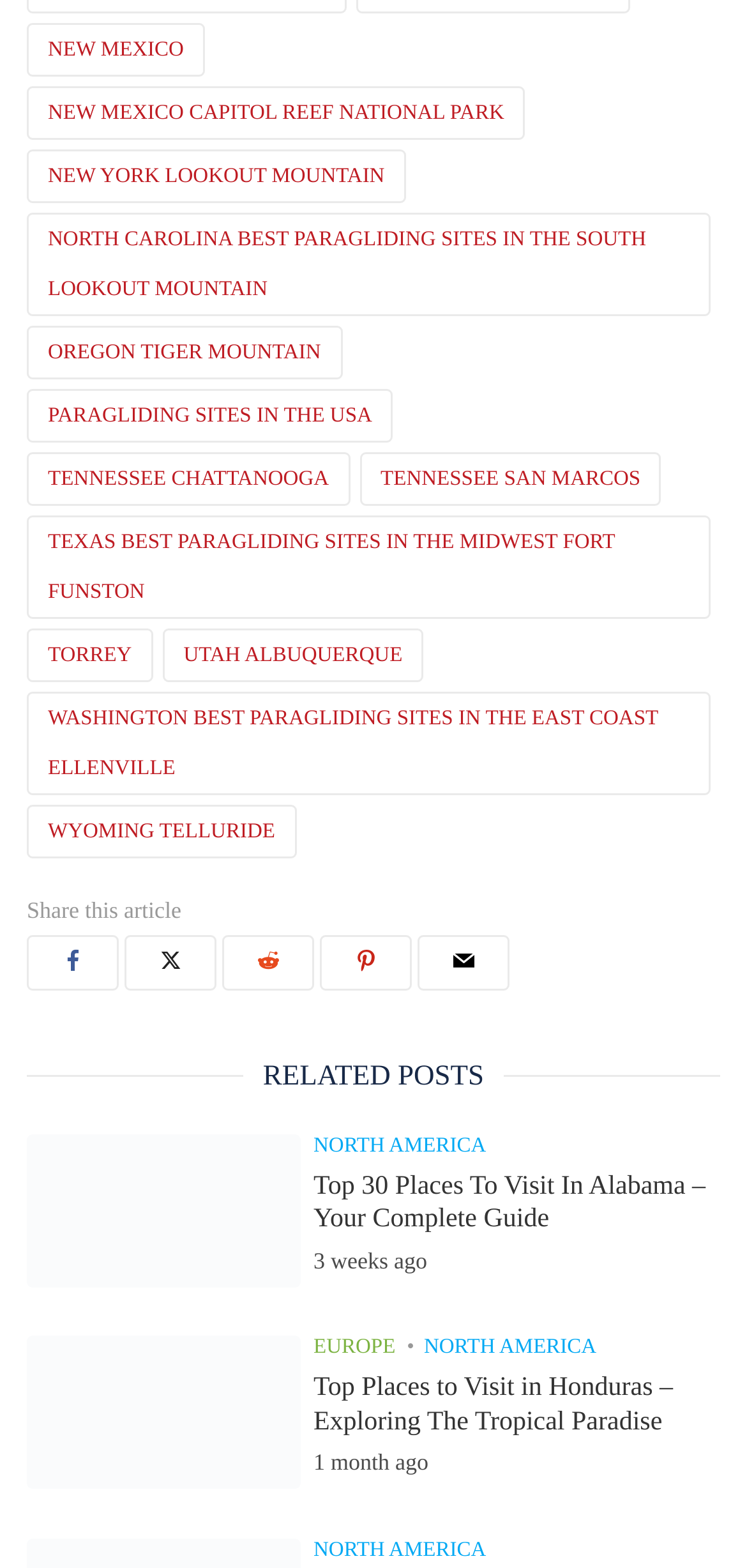Respond to the following query with just one word or a short phrase: 
What is the time period mentioned in the second article?

1 month ago